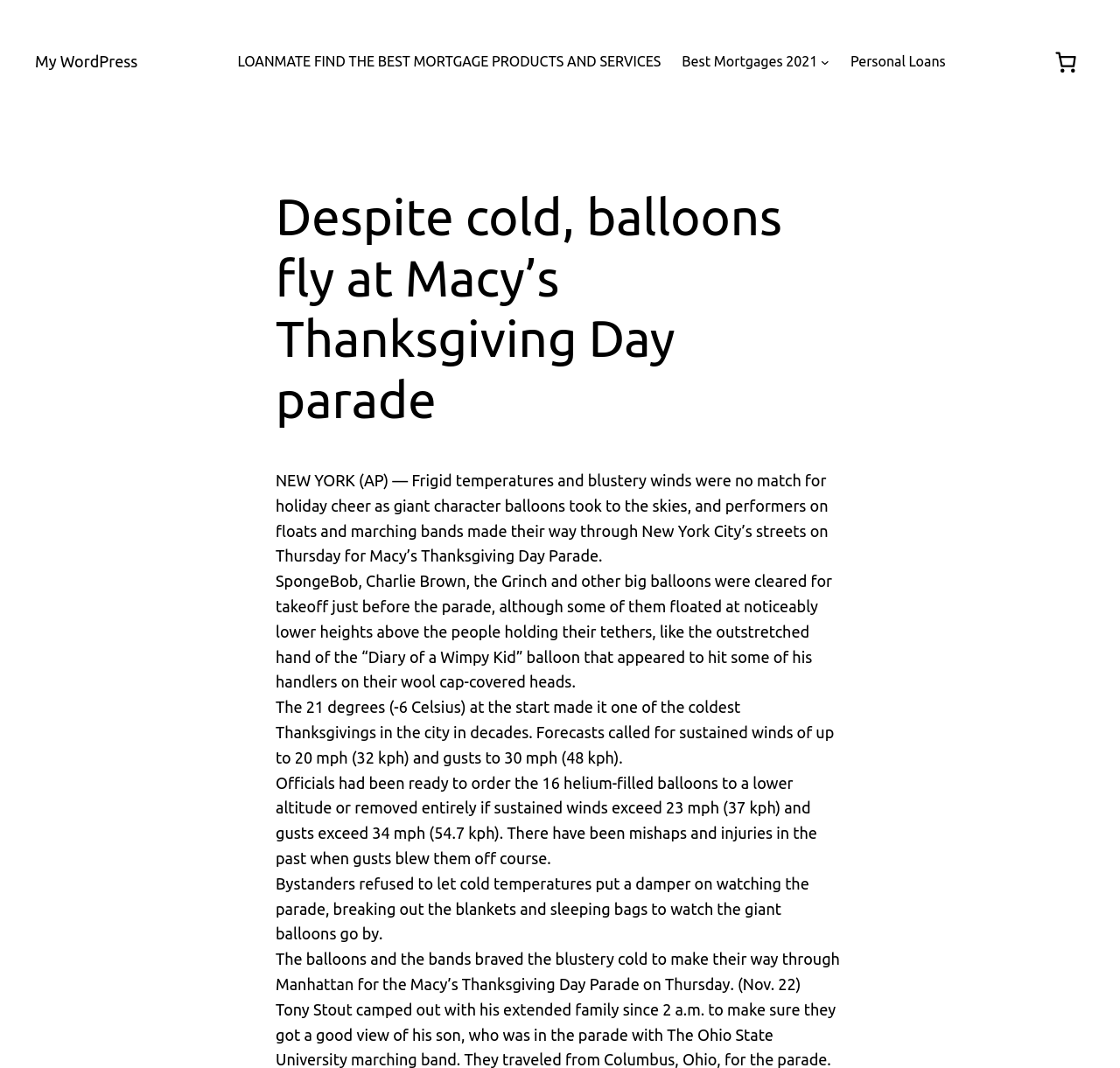Identify the bounding box coordinates of the HTML element based on this description: "Best Mortgages 2021".

[0.609, 0.047, 0.73, 0.068]